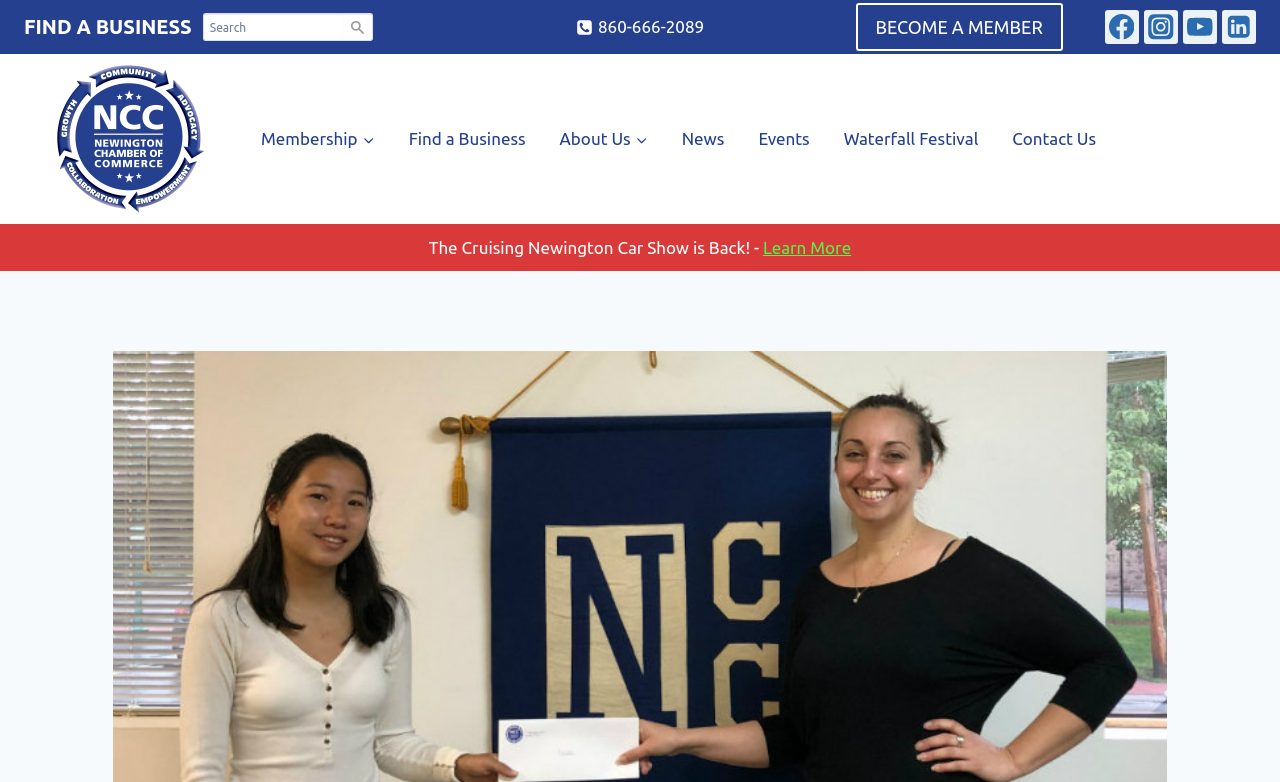How many social media platforms are linked on the webpage?
Use the image to answer the question with a single word or phrase.

4